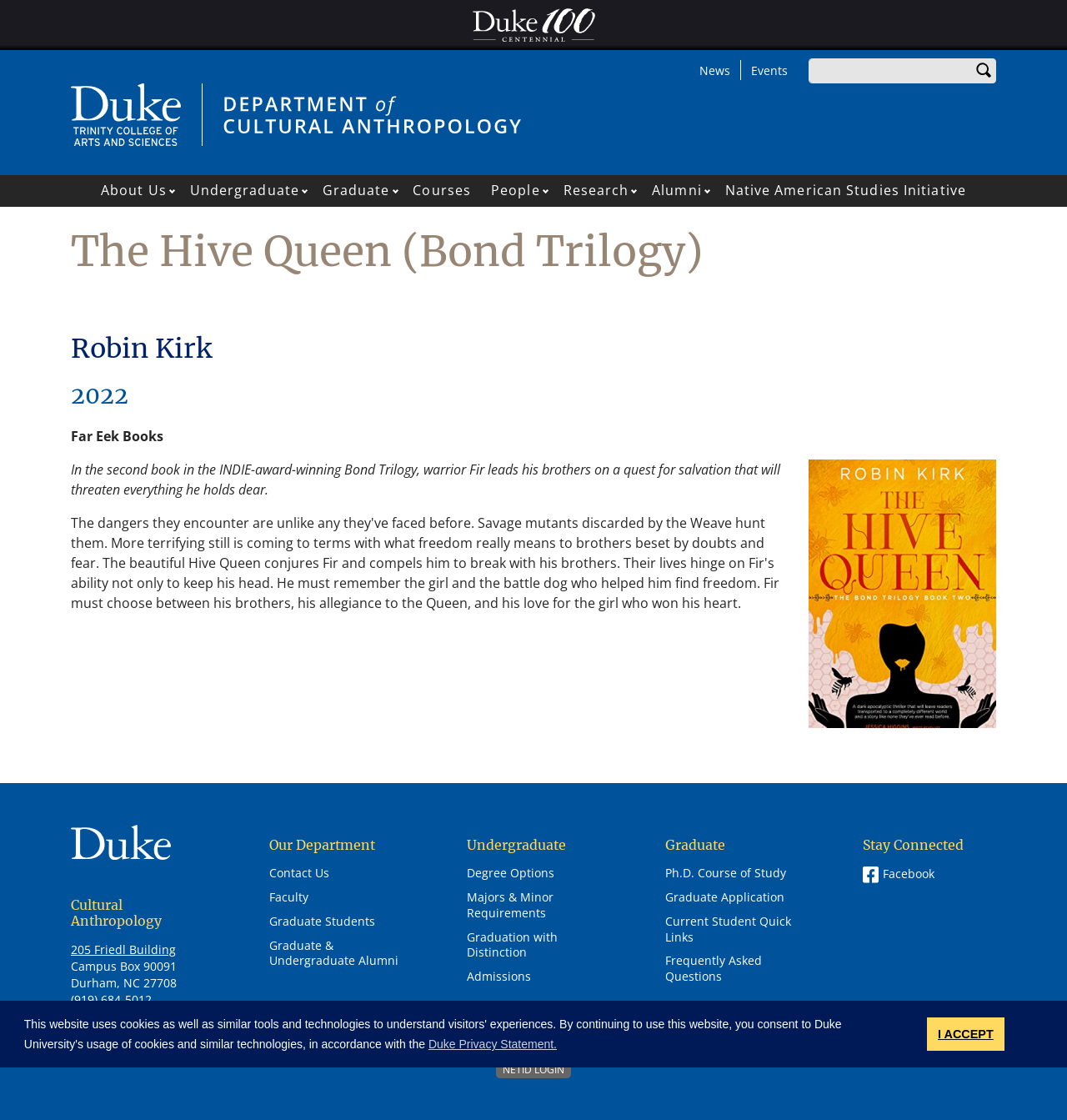Can you extract the headline from the webpage for me?

The Hive Queen (Bond Trilogy)